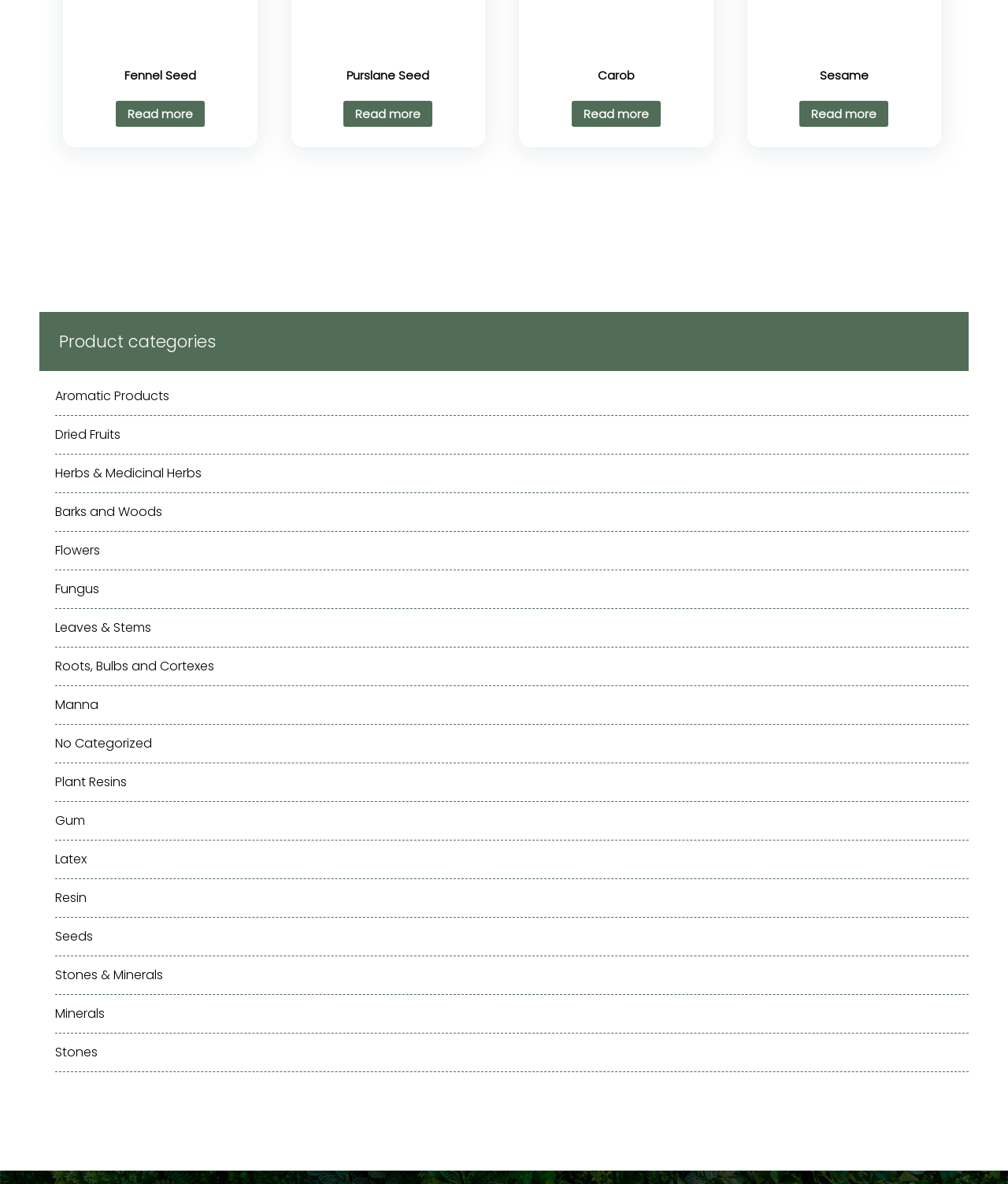What are the categories of products?
Examine the image and give a concise answer in one word or a short phrase.

Aromatic Products, Dried Fruits, etc.